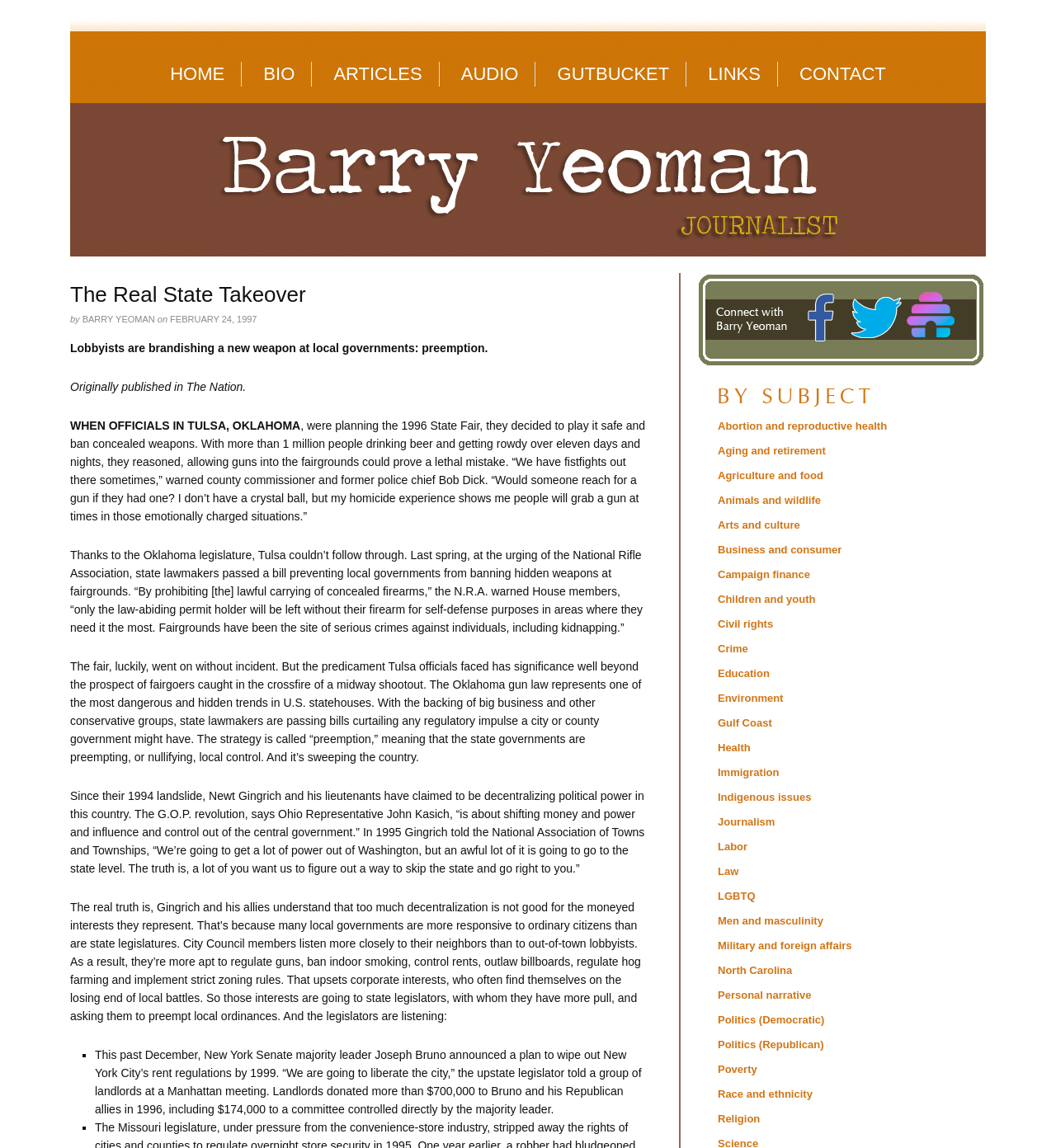Can you specify the bounding box coordinates of the area that needs to be clicked to fulfill the following instruction: "Read more about the author by clicking on the BIO link"?

[0.234, 0.054, 0.296, 0.075]